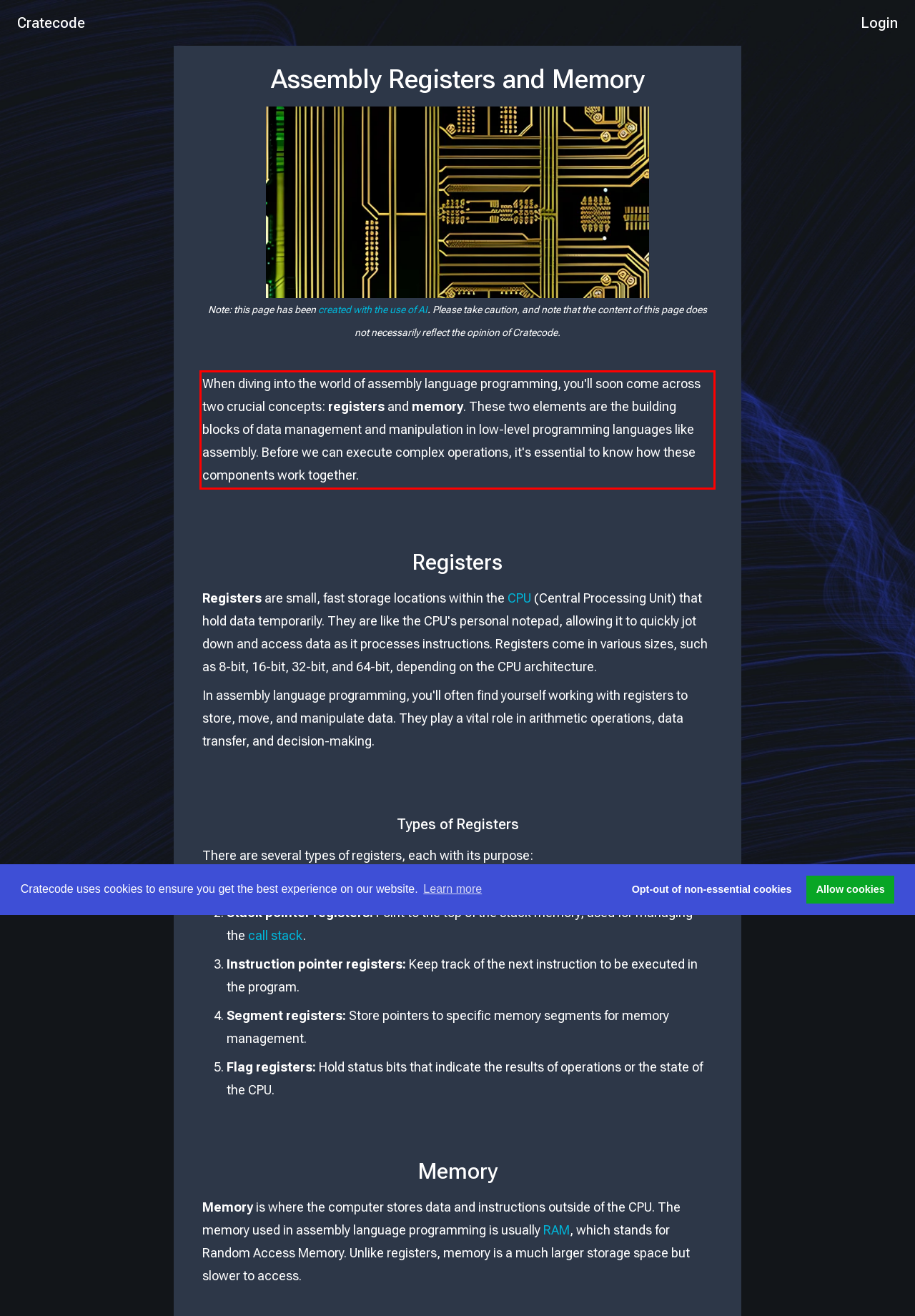From the provided screenshot, extract the text content that is enclosed within the red bounding box.

When diving into the world of assembly language programming, you'll soon come across two crucial concepts: registers and memory. These two elements are the building blocks of data management and manipulation in low-level programming languages like assembly. Before we can execute complex operations, it's essential to know how these components work together.